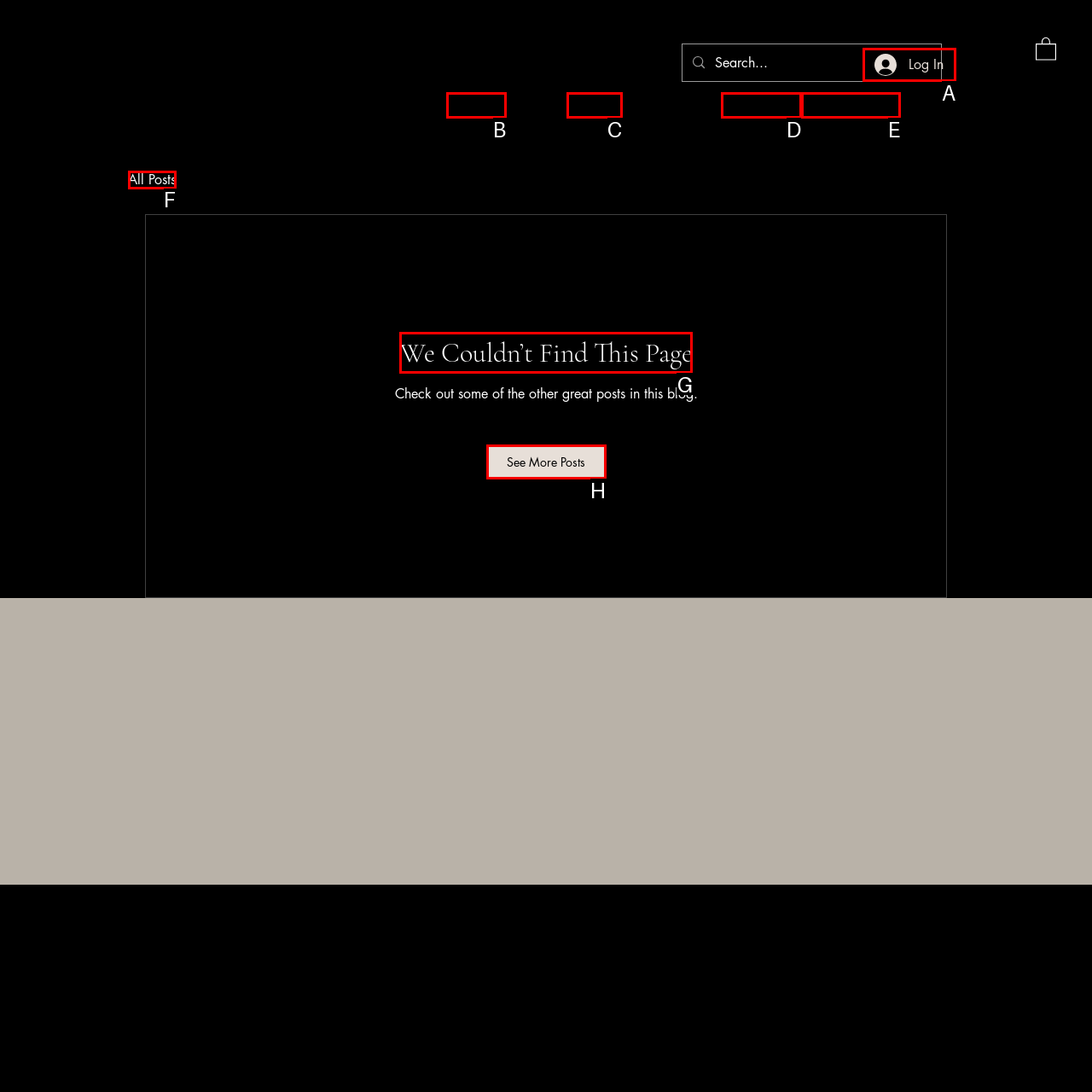Based on the description: doubleglazing-hull.uk, select the HTML element that best fits. Reply with the letter of the correct choice from the options given.

None